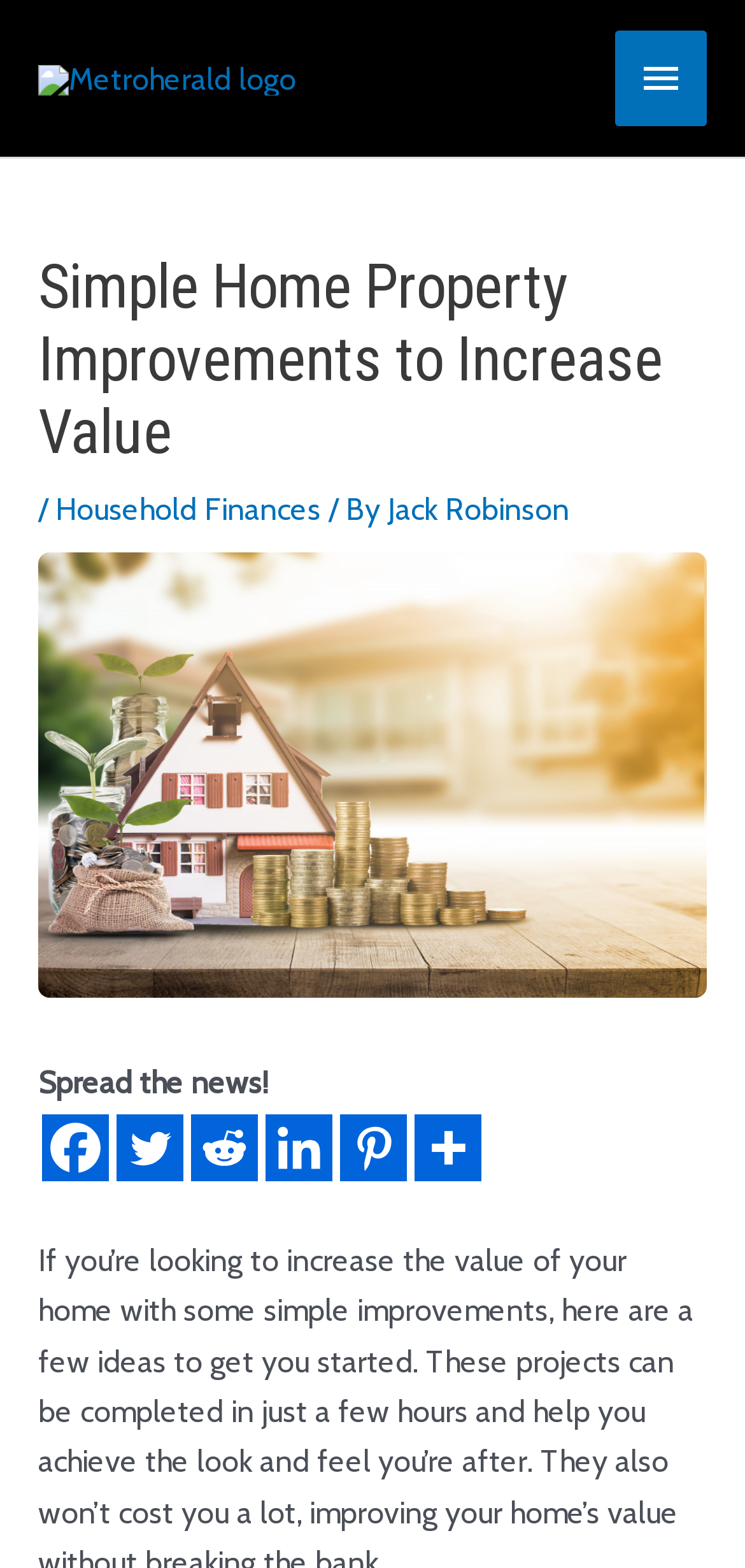Provide a short answer using a single word or phrase for the following question: 
What is the purpose of the buttons at the bottom of the webpage?

To share the article